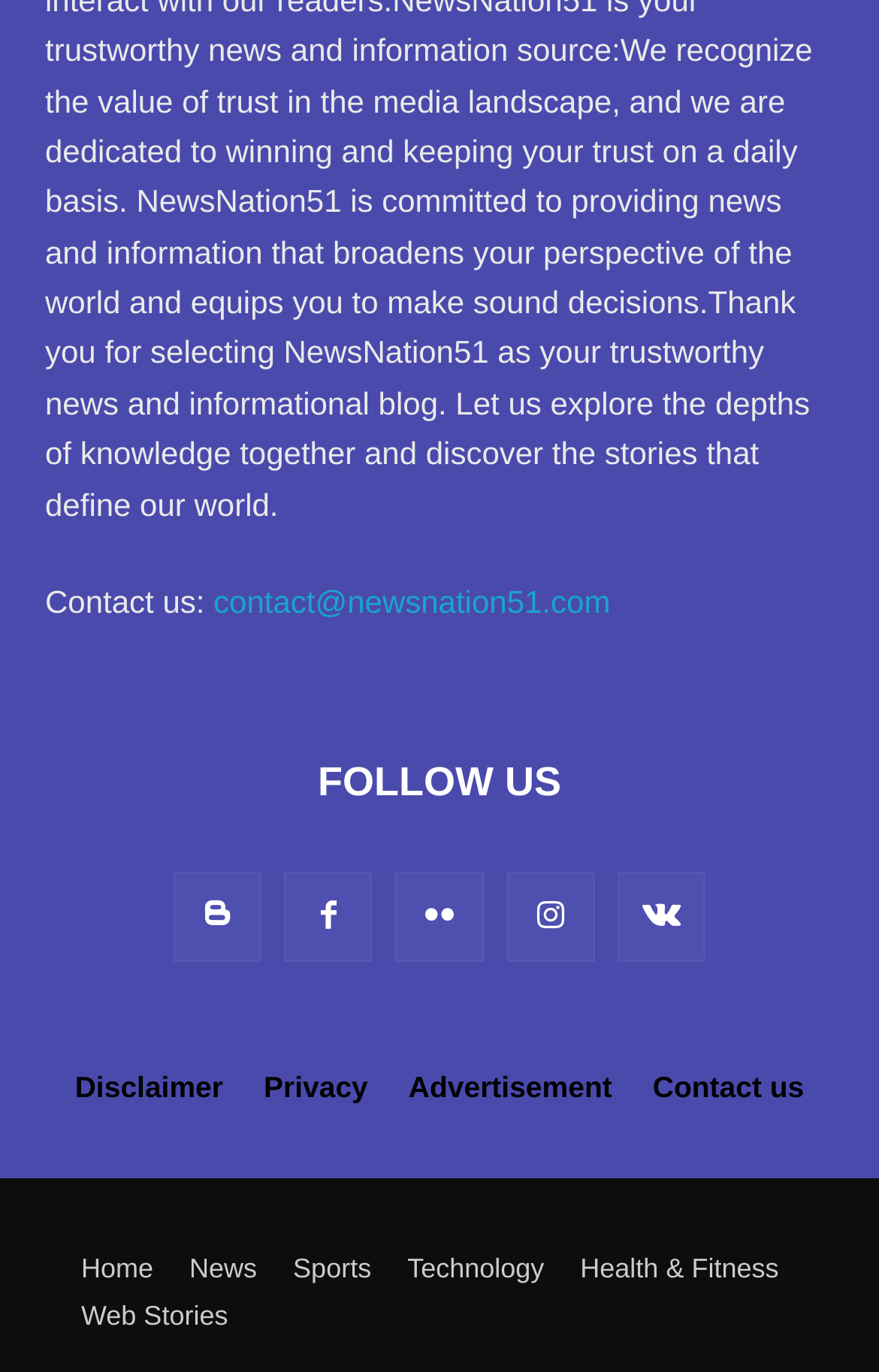Determine the bounding box coordinates for the element that should be clicked to follow this instruction: "View web stories". The coordinates should be given as four float numbers between 0 and 1, in the format [left, top, right, bottom].

[0.092, 0.942, 0.259, 0.976]